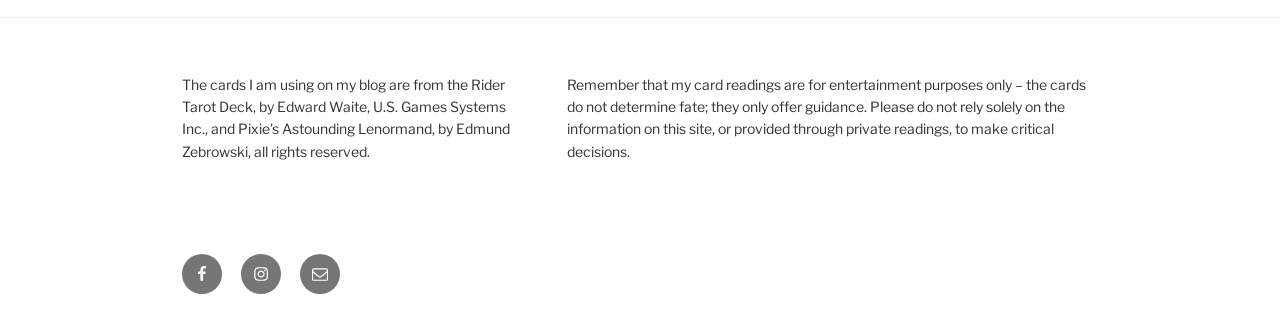Determine the bounding box for the described UI element: "Website Accessibility Statement".

None